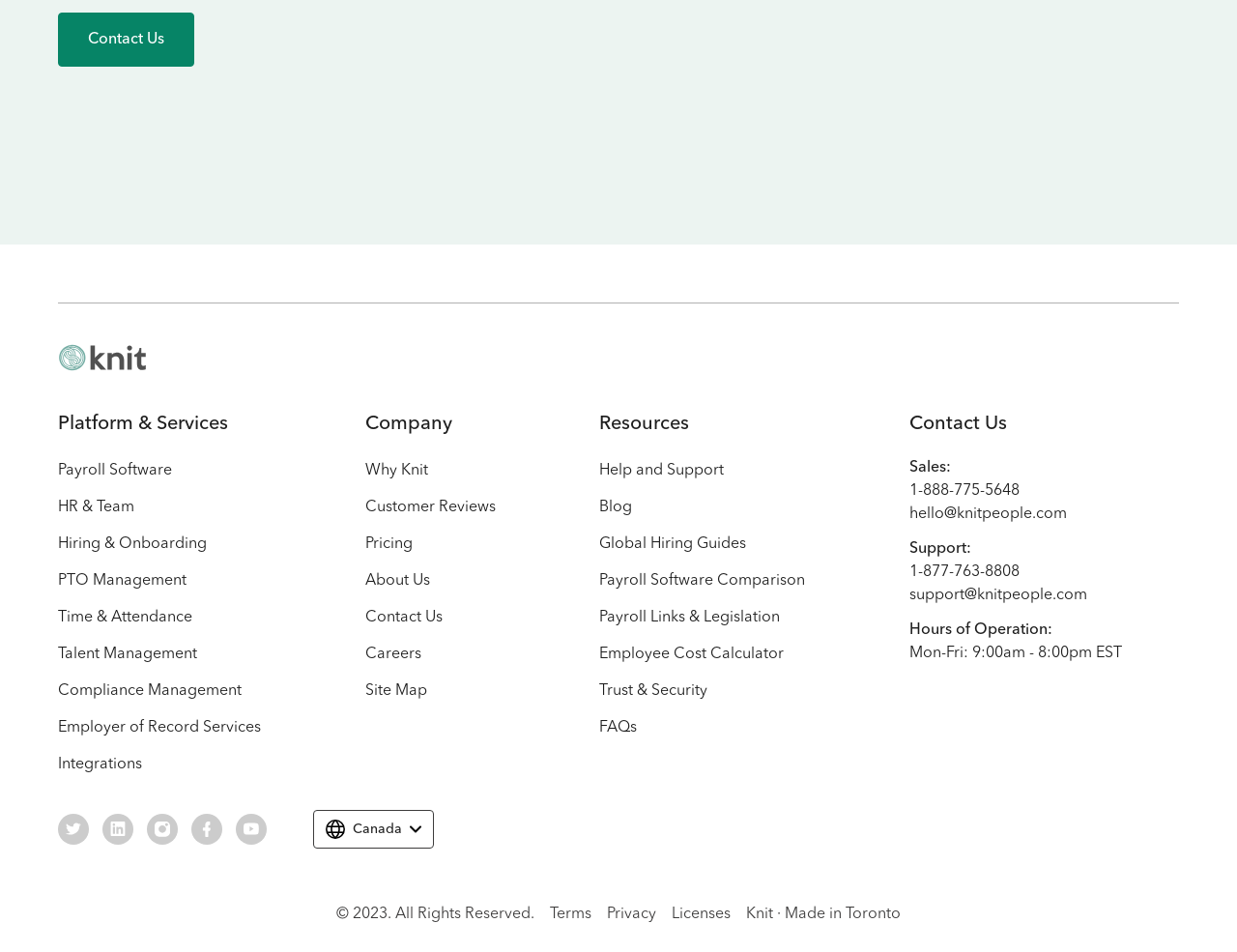Please identify the coordinates of the bounding box that should be clicked to fulfill this instruction: "Follow Knit on Twitter".

[0.047, 0.855, 0.072, 0.888]